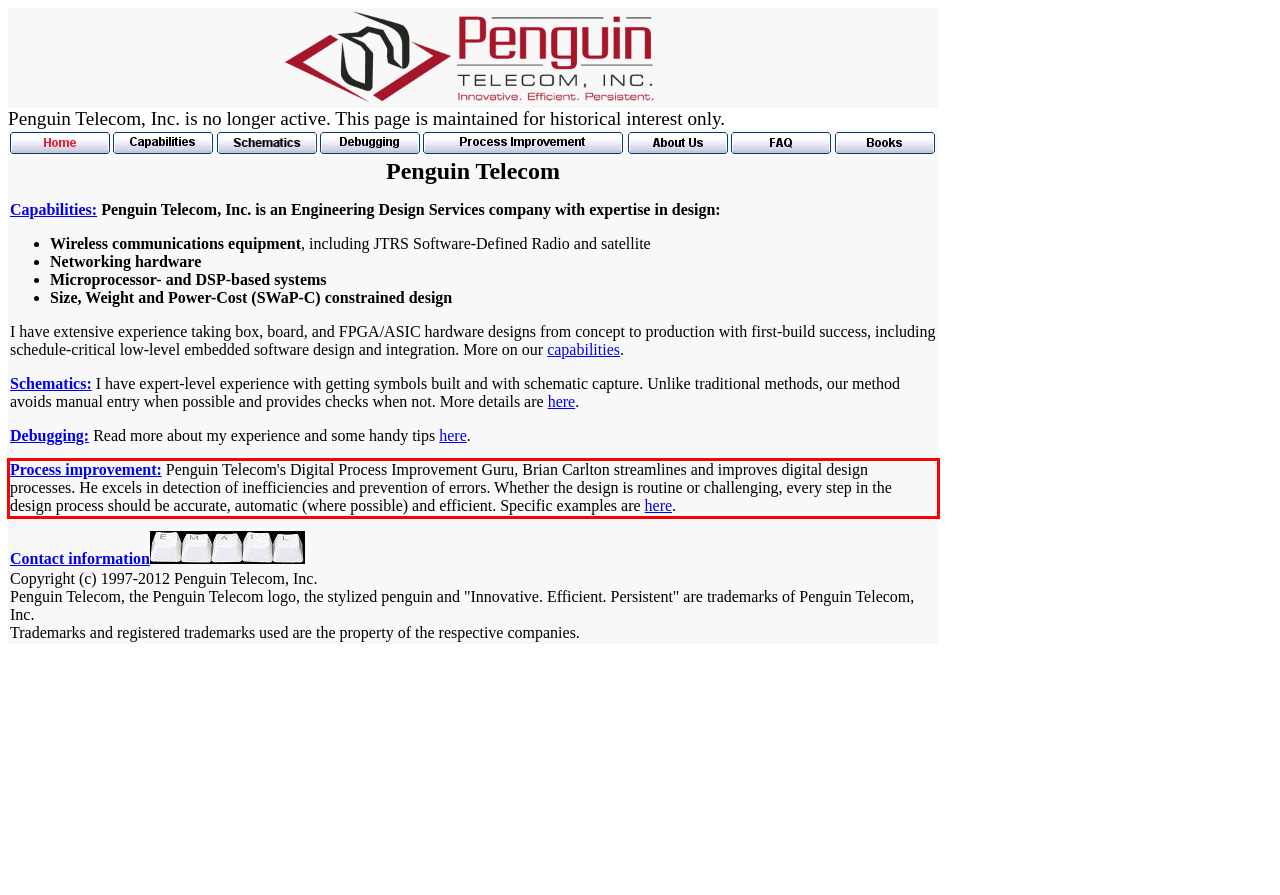With the provided screenshot of a webpage, locate the red bounding box and perform OCR to extract the text content inside it.

Process improvement: Penguin Telecom's Digital Process Improvement Guru, Brian Carlton streamlines and improves digital design processes. He excels in detection of inefficiencies and prevention of errors. Whether the design is routine or challenging, every step in the design process should be accurate, automatic (where possible) and efficient. Specific examples are here.